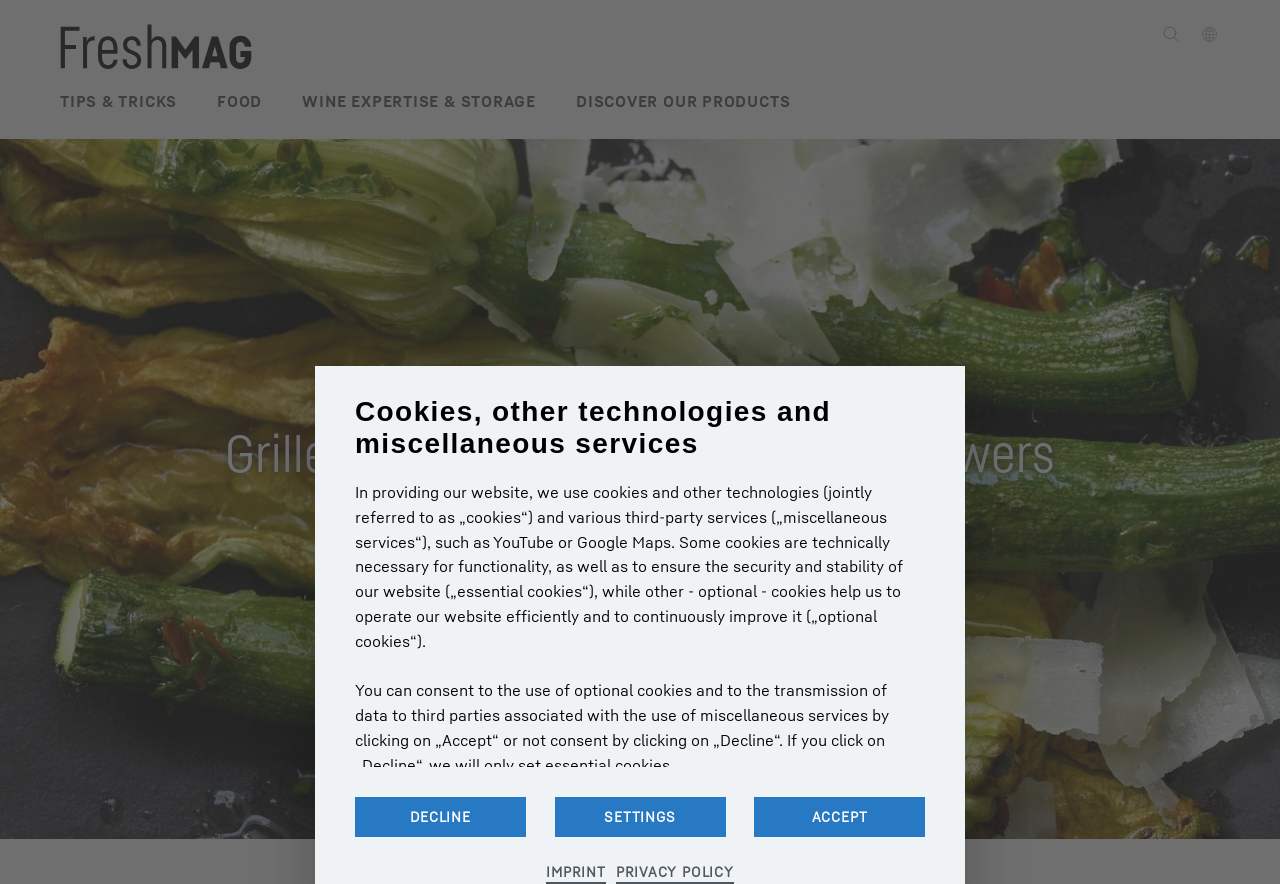Please identify the bounding box coordinates for the region that you need to click to follow this instruction: "click on TIPS & TRICKS".

[0.047, 0.078, 0.138, 0.135]